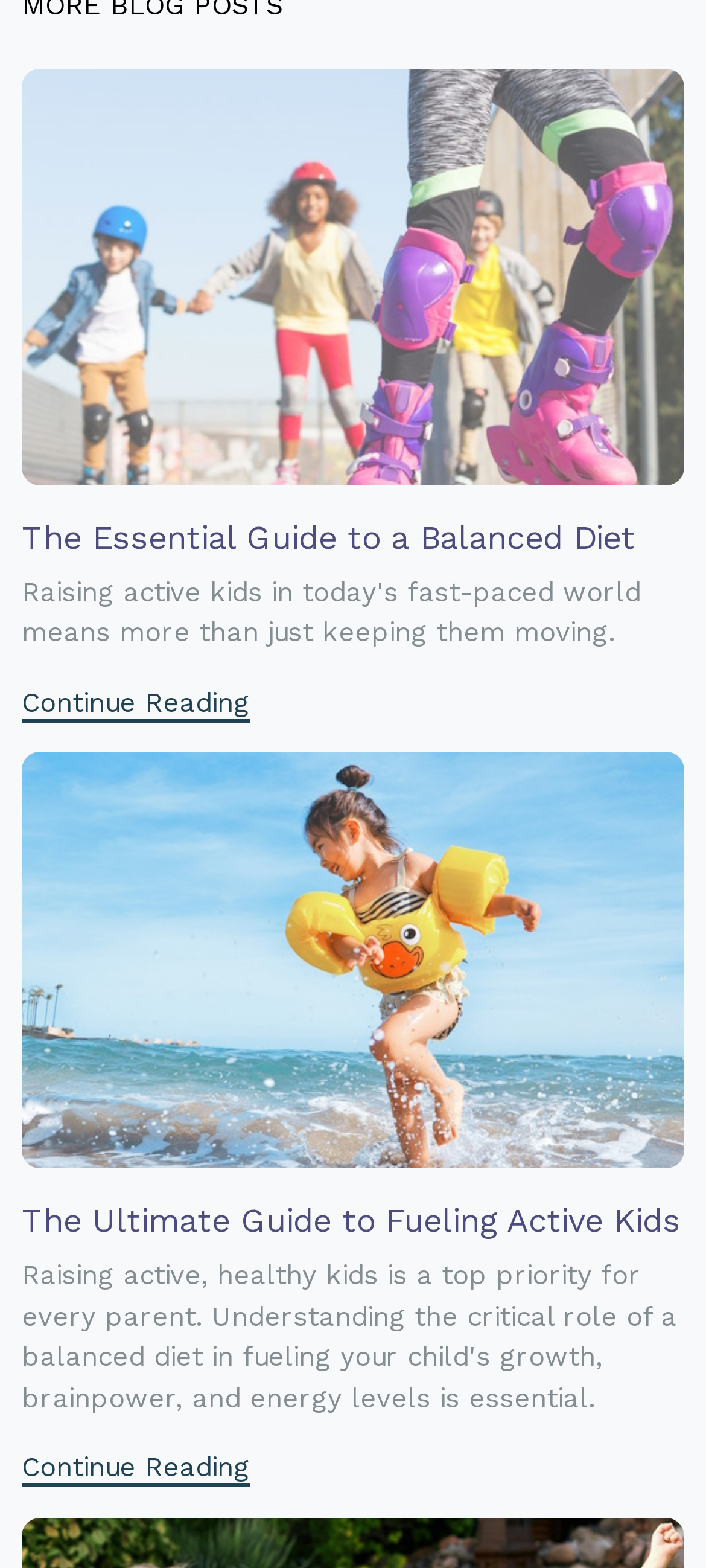Kindly respond to the following question with a single word or a brief phrase: 
Are the articles on the webpage related to health?

Yes